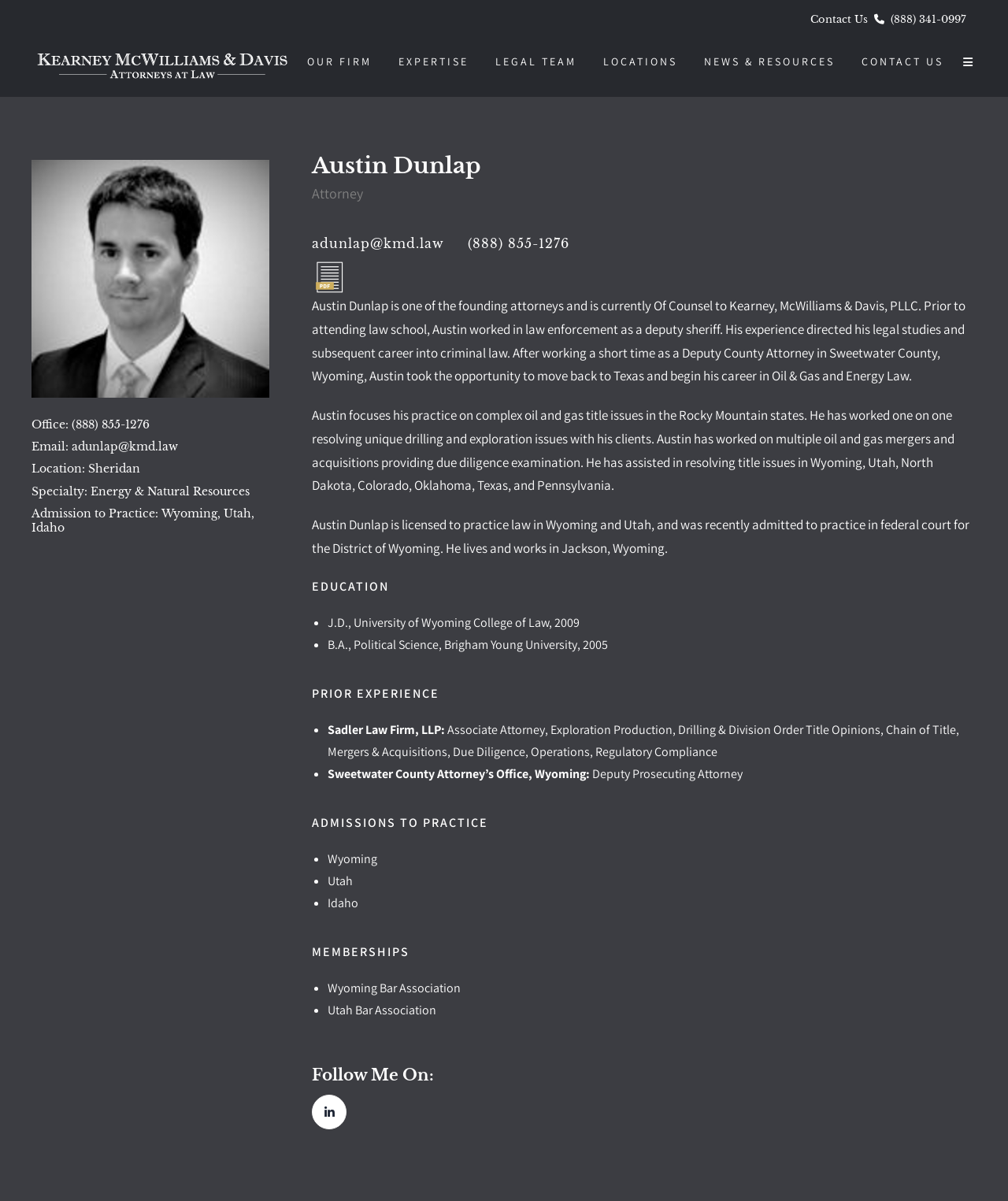What is Austin Dunlap's profession?
Give a single word or phrase as your answer by examining the image.

Attorney